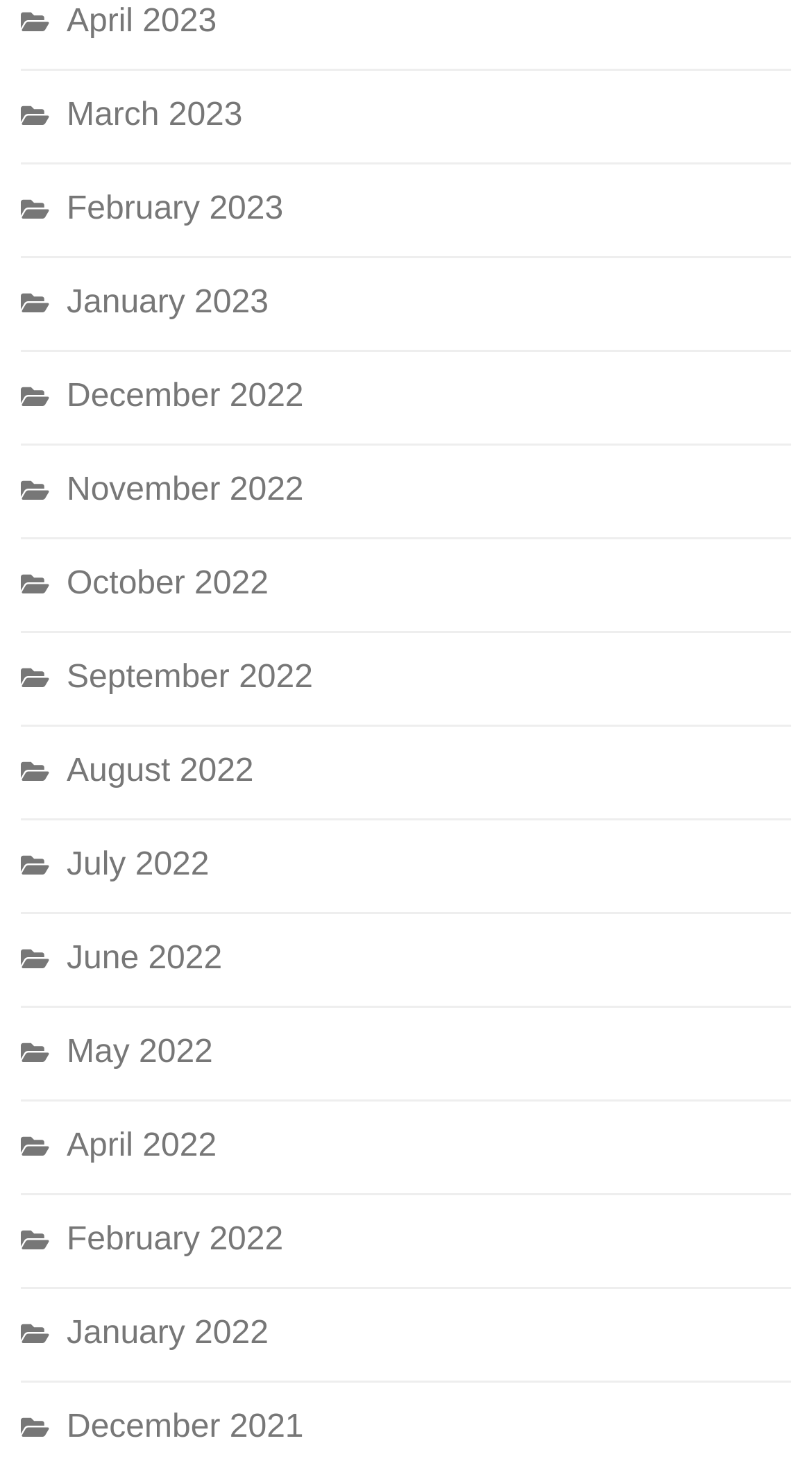Find the bounding box coordinates of the element I should click to carry out the following instruction: "view April 2023".

[0.082, 0.003, 0.267, 0.027]